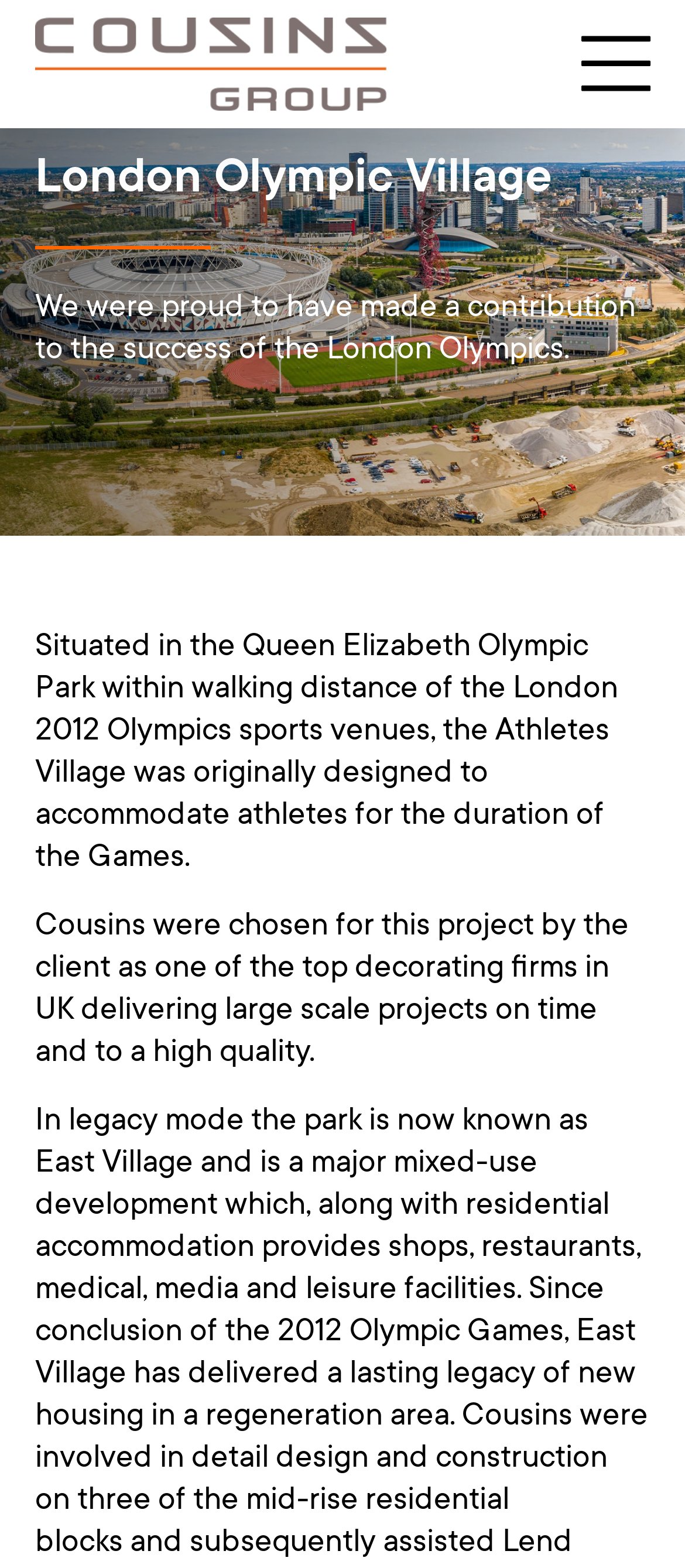What is Cousins Group proud to have made a contribution to?
Provide a one-word or short-phrase answer based on the image.

the success of the London Olympics